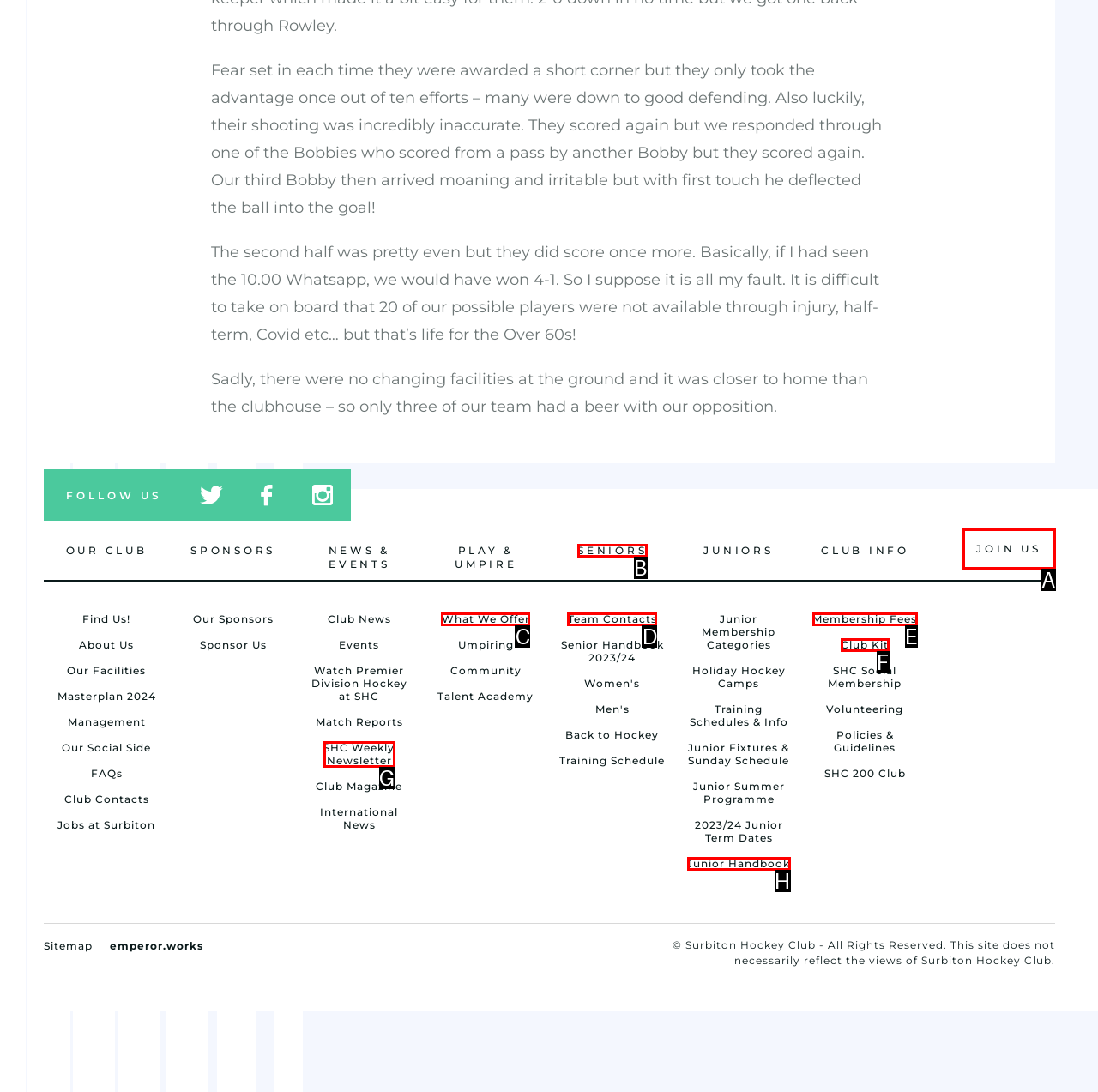Please indicate which HTML element should be clicked to fulfill the following task: Join Surbiton Hockey Club. Provide the letter of the selected option.

A